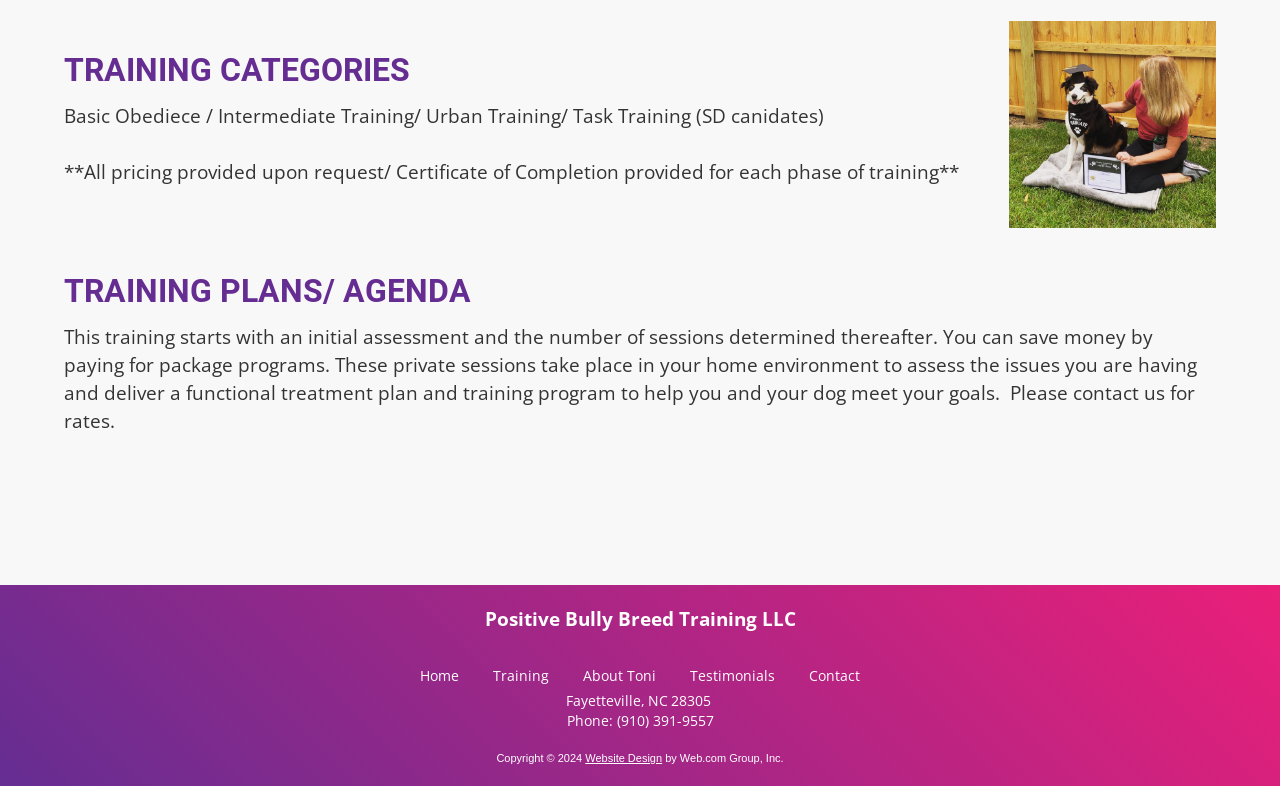What is the purpose of the initial assessment in the training program?
Please respond to the question with a detailed and thorough explanation.

I found the purpose of the initial assessment by reading the text that describes the training program, which states 'This training starts with an initial assessment and the number of sessions determined thereafter'.